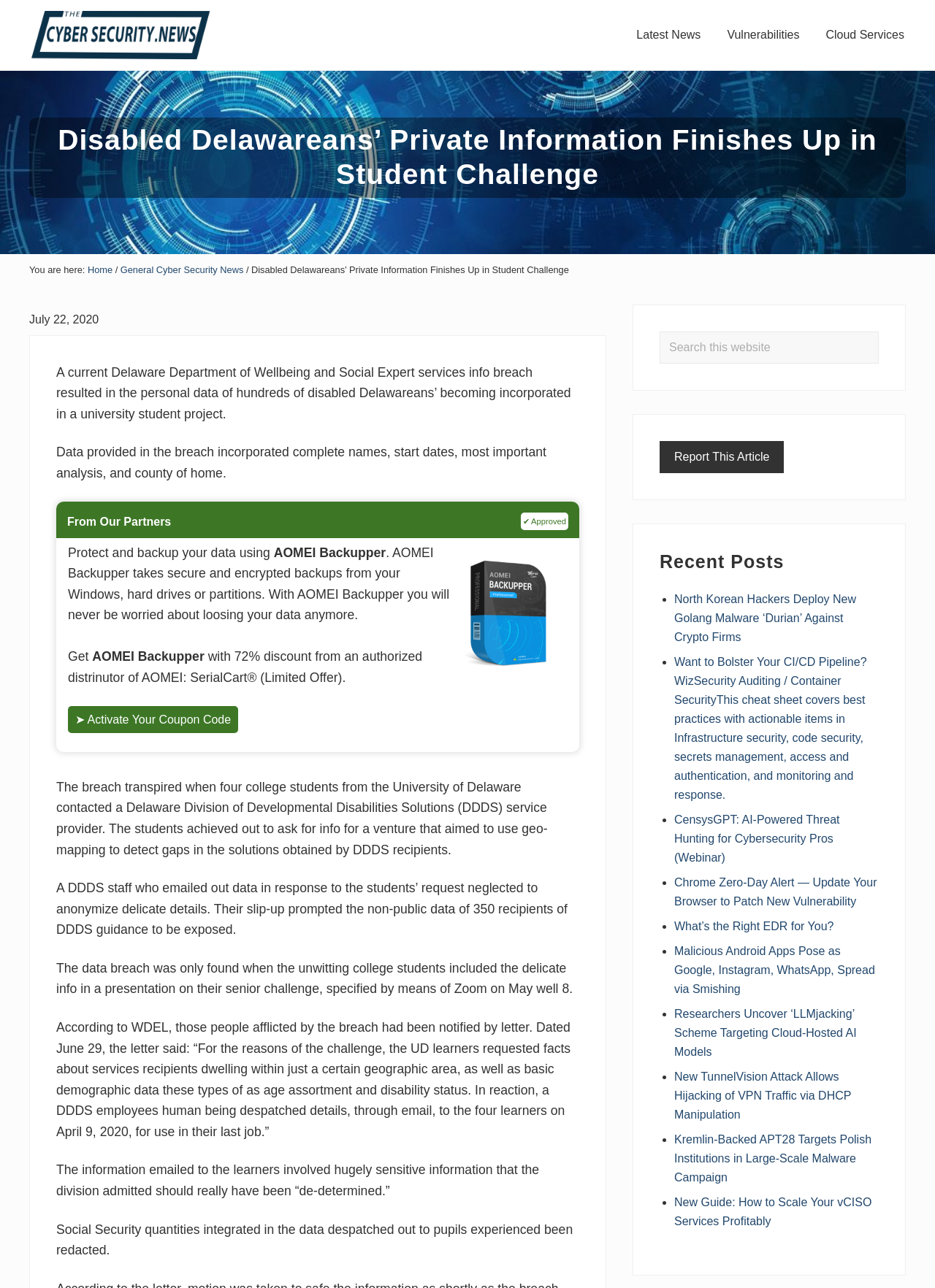Locate the bounding box of the UI element described by: "➤ Activate Your Coupon Code" in the given webpage screenshot.

[0.073, 0.548, 0.255, 0.569]